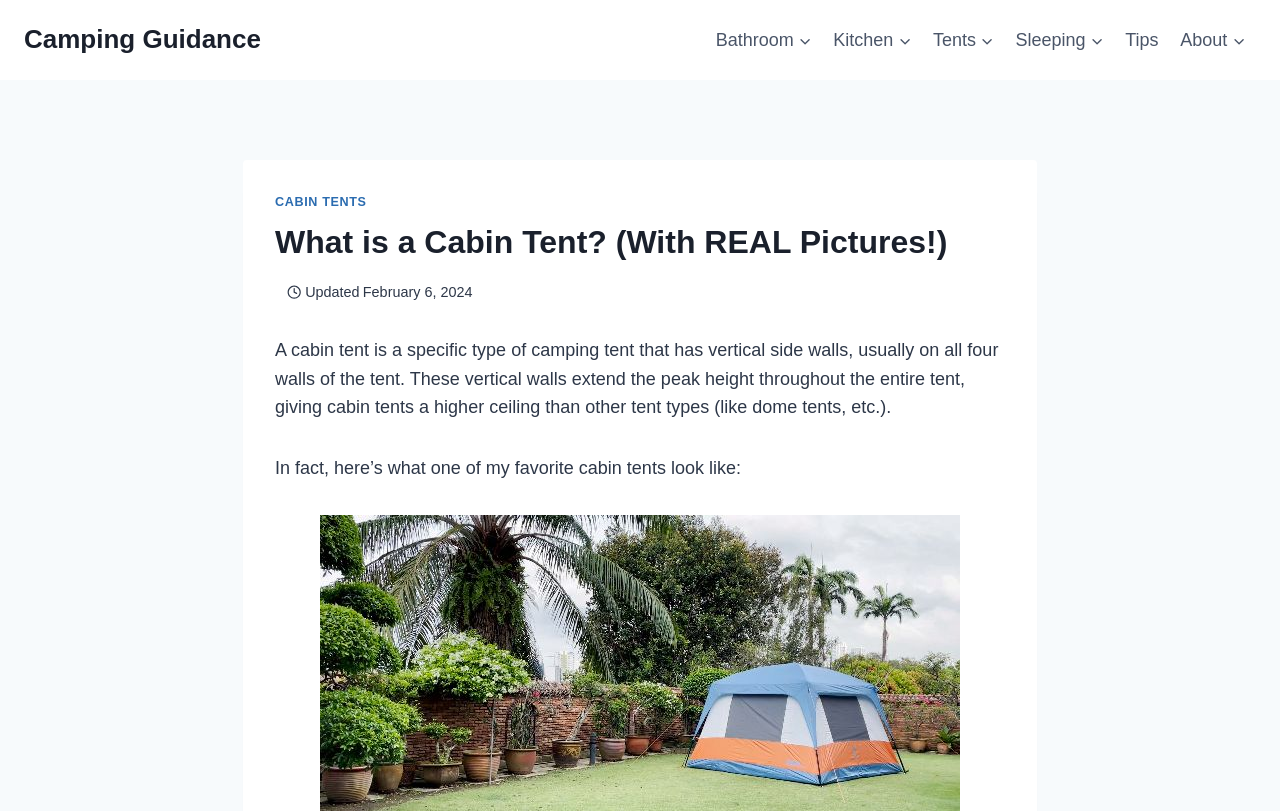Can you find and provide the title of the webpage?

What is a Cabin Tent? (With REAL Pictures!)